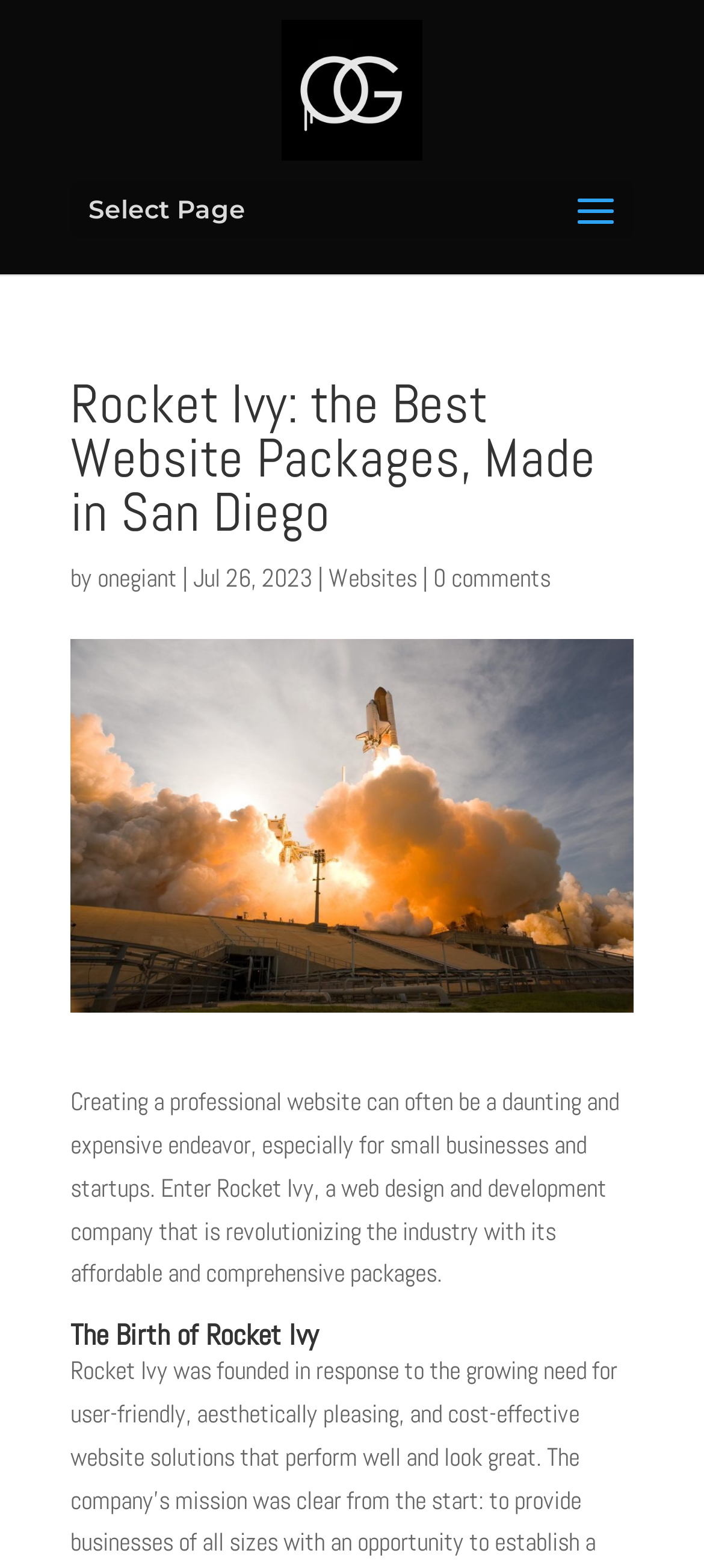Given the description: "alt="One Giant Media"", determine the bounding box coordinates of the UI element. The coordinates should be formatted as four float numbers between 0 and 1, [left, top, right, bottom].

[0.423, 0.046, 0.577, 0.066]